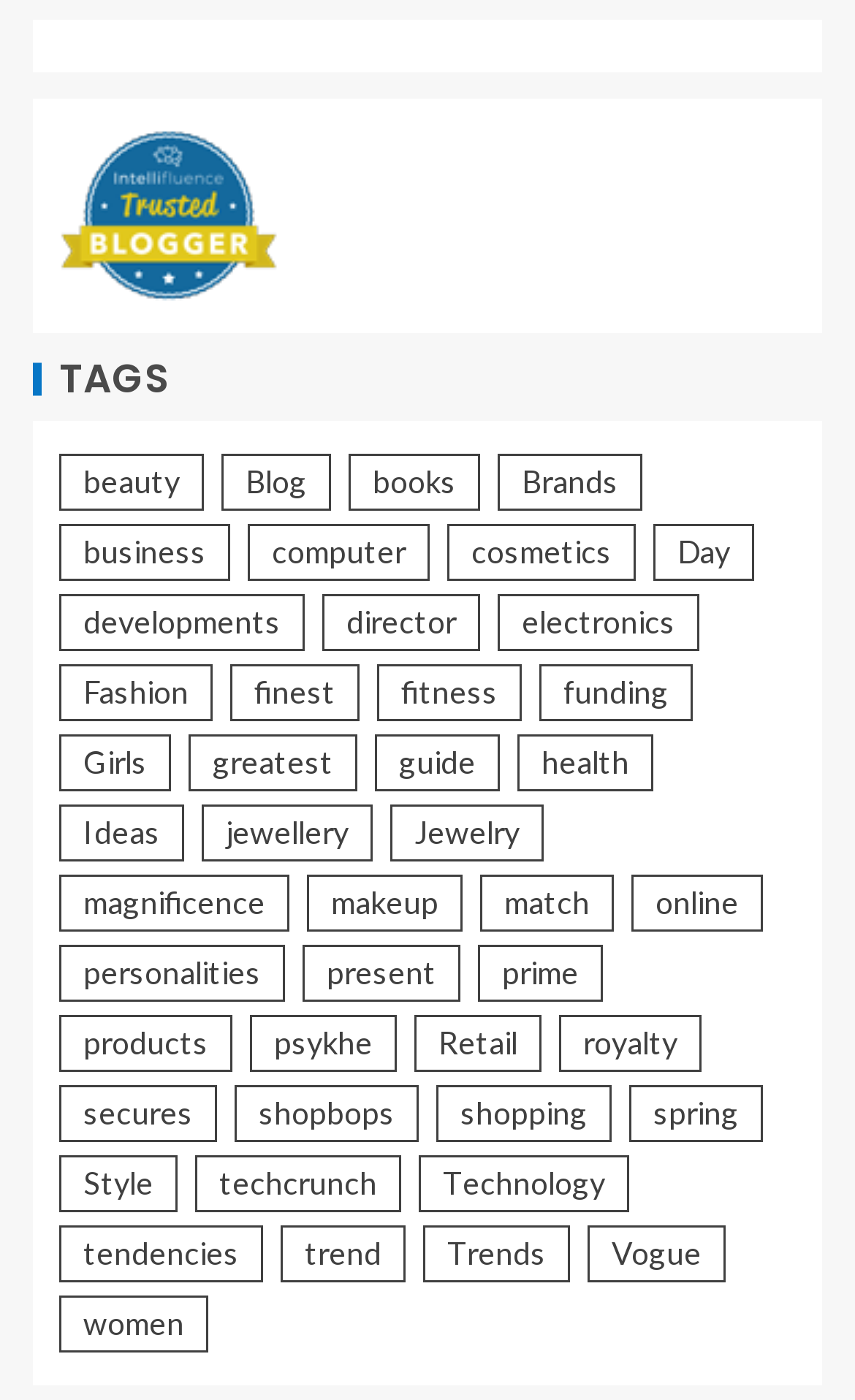Please specify the bounding box coordinates of the clickable region to carry out the following instruction: "Browse 'Vogue' articles". The coordinates should be four float numbers between 0 and 1, in the format [left, top, right, bottom].

[0.687, 0.875, 0.849, 0.916]